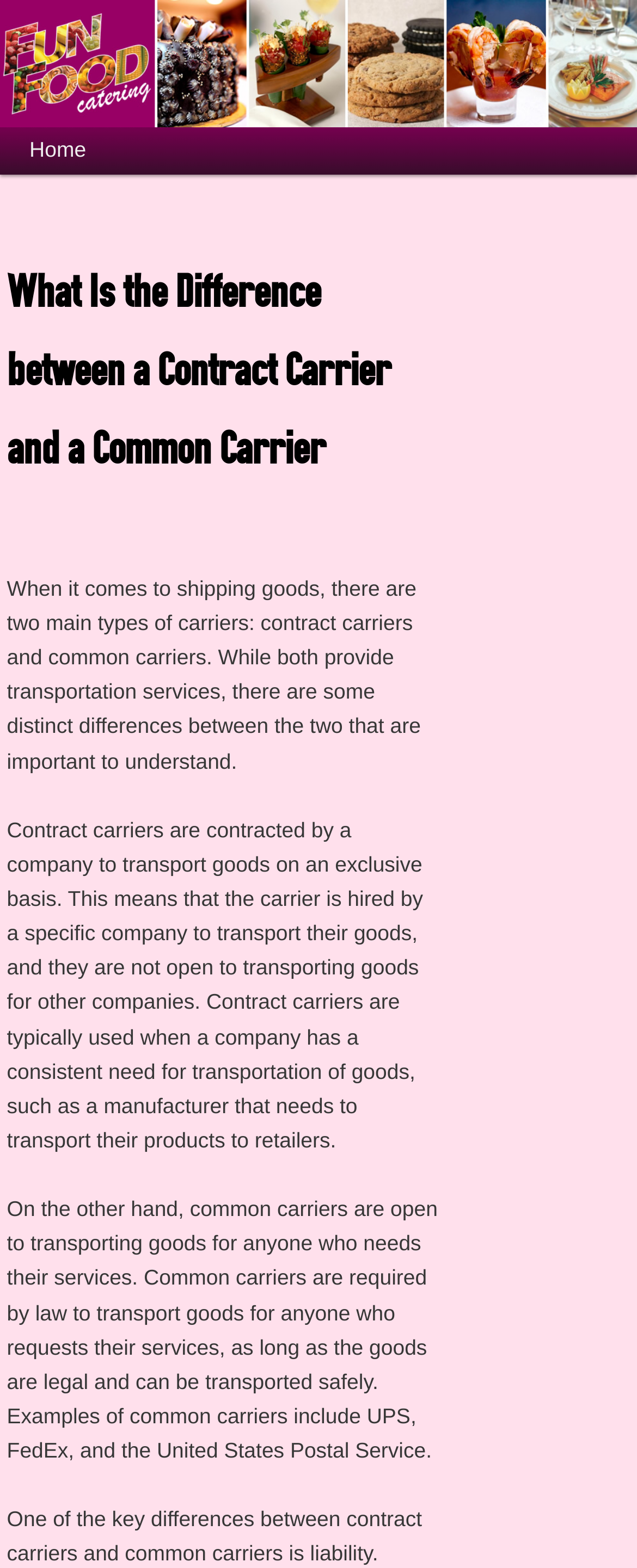Provide the bounding box coordinates of the HTML element this sentence describes: "Fun Food Catering". The bounding box coordinates consist of four float numbers between 0 and 1, i.e., [left, top, right, bottom].

[0.076, 0.077, 0.417, 0.104]